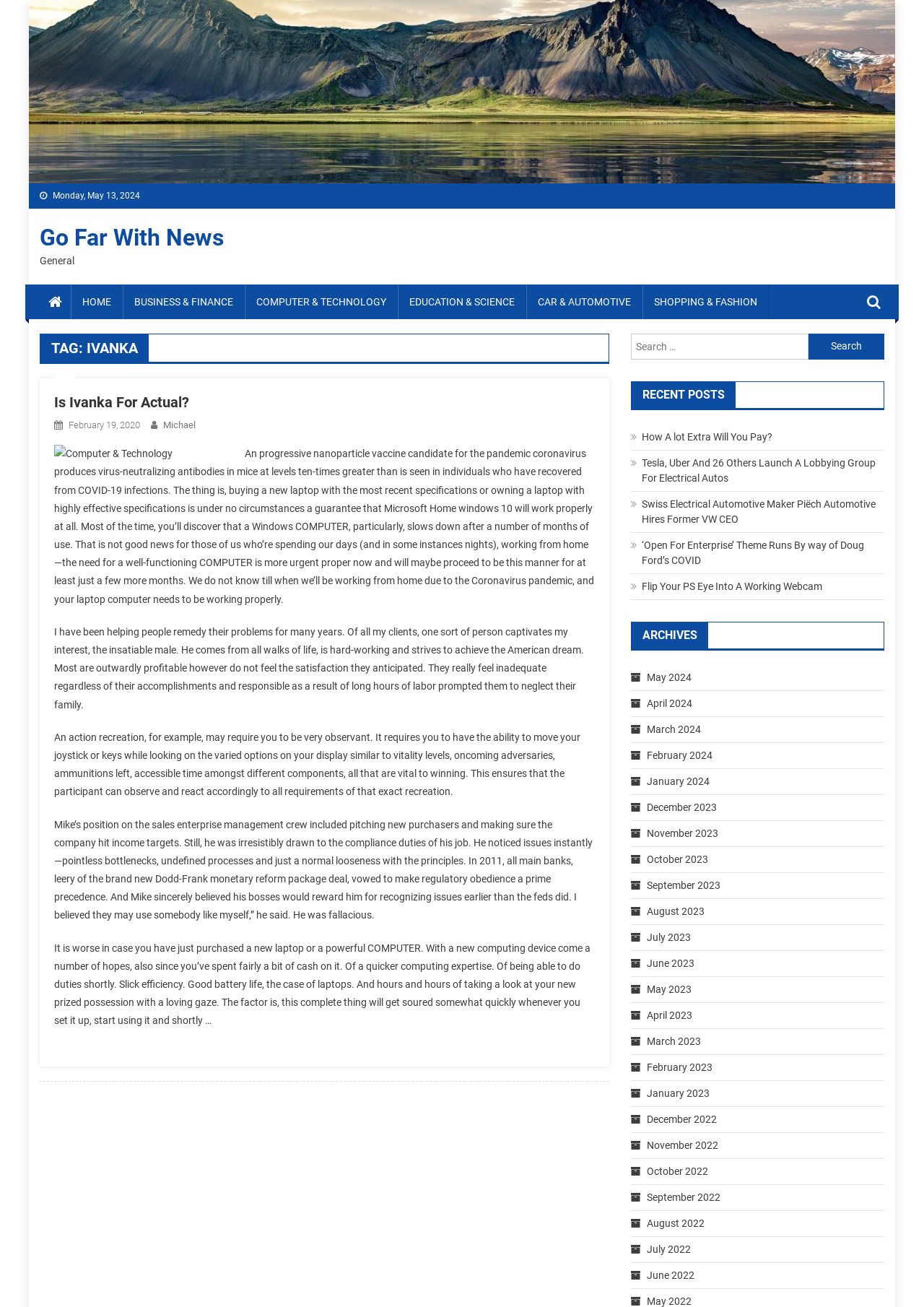What type of content is displayed in the 'RECENT POSTS' section?
Based on the image content, provide your answer in one word or a short phrase.

Links to recent articles